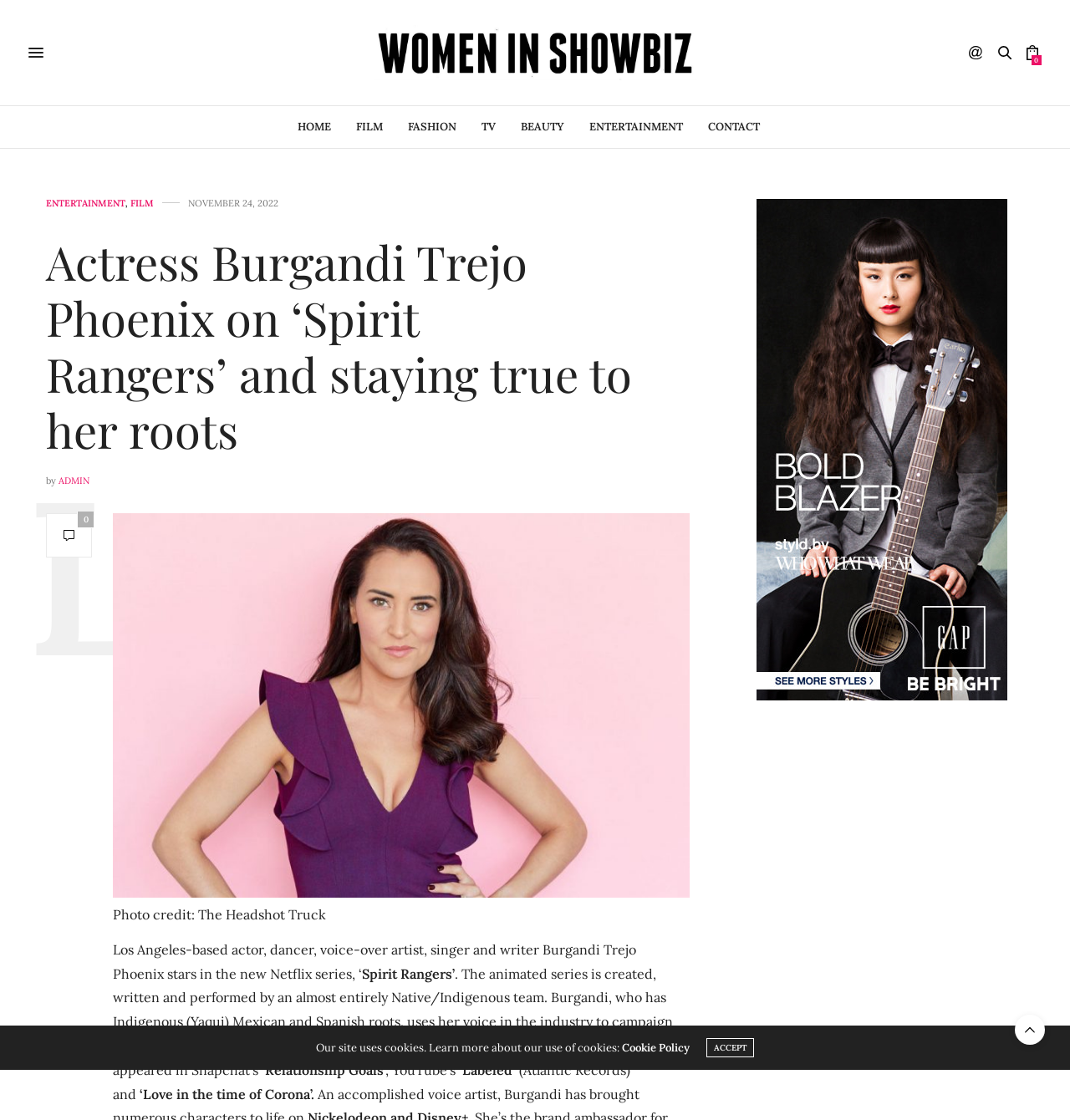Please identify the bounding box coordinates of the clickable area that will fulfill the following instruction: "Go to the FILM page". The coordinates should be in the format of four float numbers between 0 and 1, i.e., [left, top, right, bottom].

[0.333, 0.094, 0.358, 0.132]